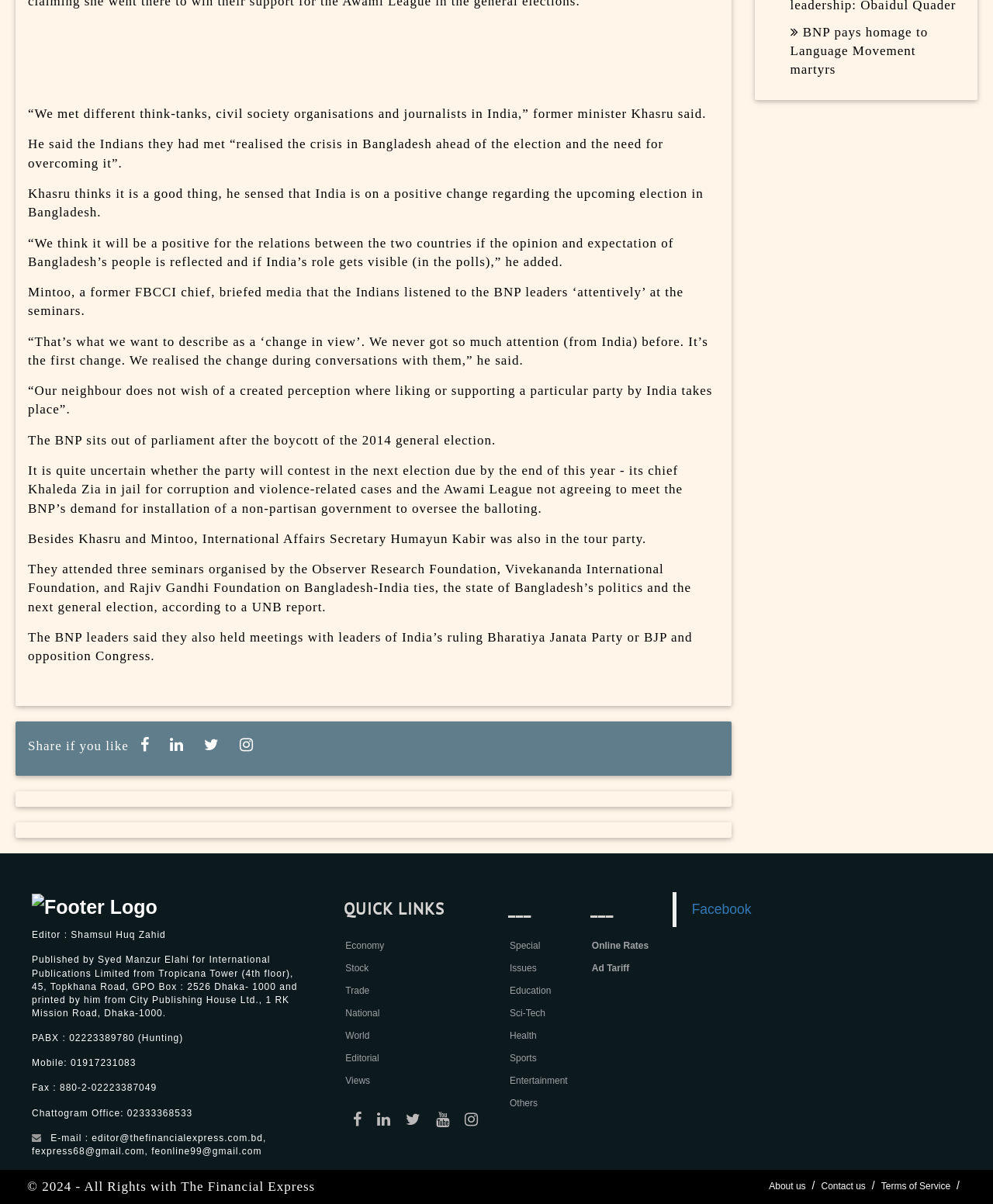Please provide a detailed answer to the question below by examining the image:
What is the name of the former minister mentioned in the article?

The article mentions a former minister named Khasru, who is quoted as saying that India is on a positive change regarding the upcoming election in Bangladesh.